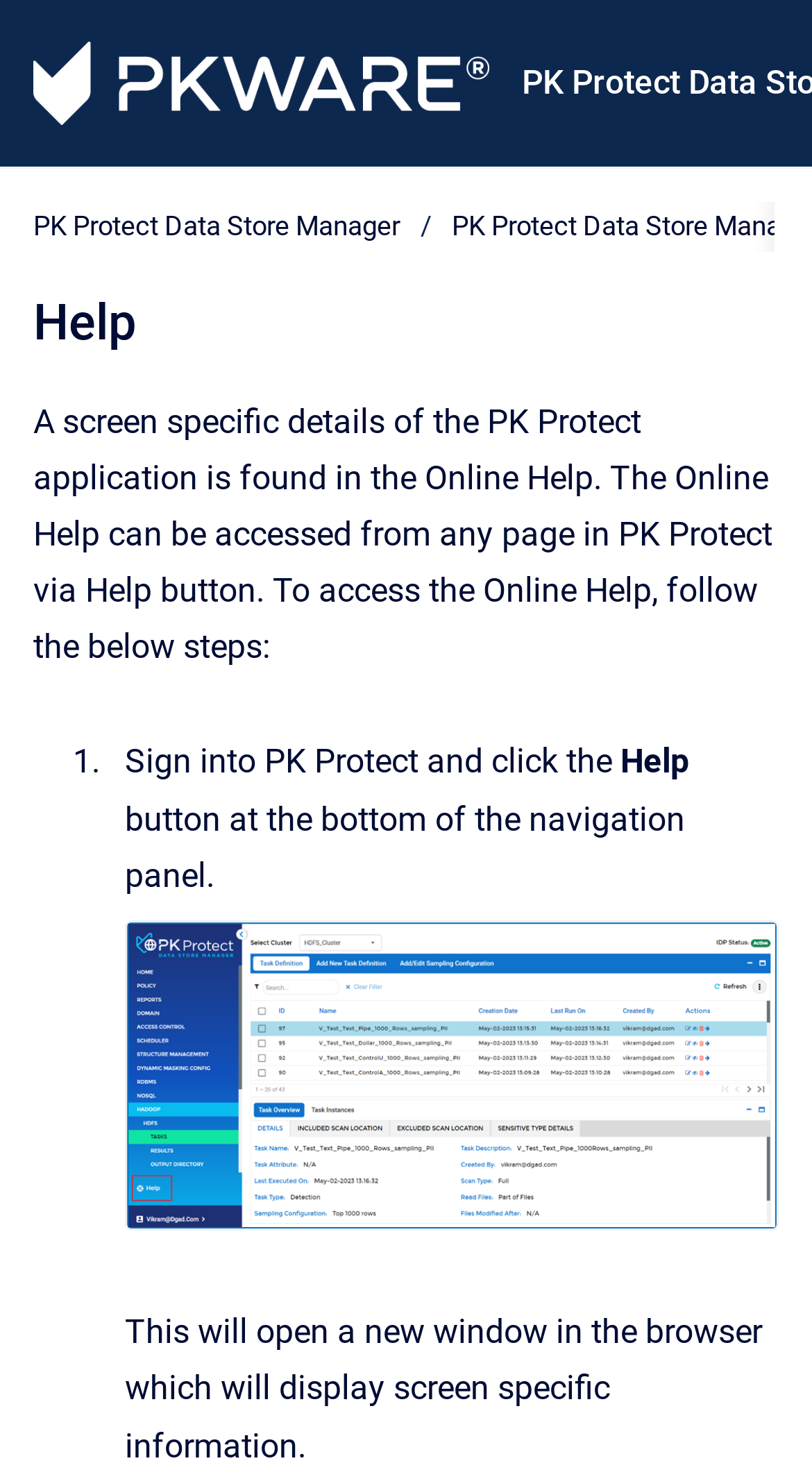Locate the bounding box coordinates of the UI element described by: "Go to homepage". Provide the coordinates as four float numbers between 0 and 1, formatted as [left, top, right, bottom].

[0.041, 0.028, 0.601, 0.084]